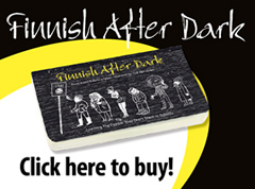Respond with a single word or phrase:
What is the purpose of the call-to-action below the book cover?

to make a purchase